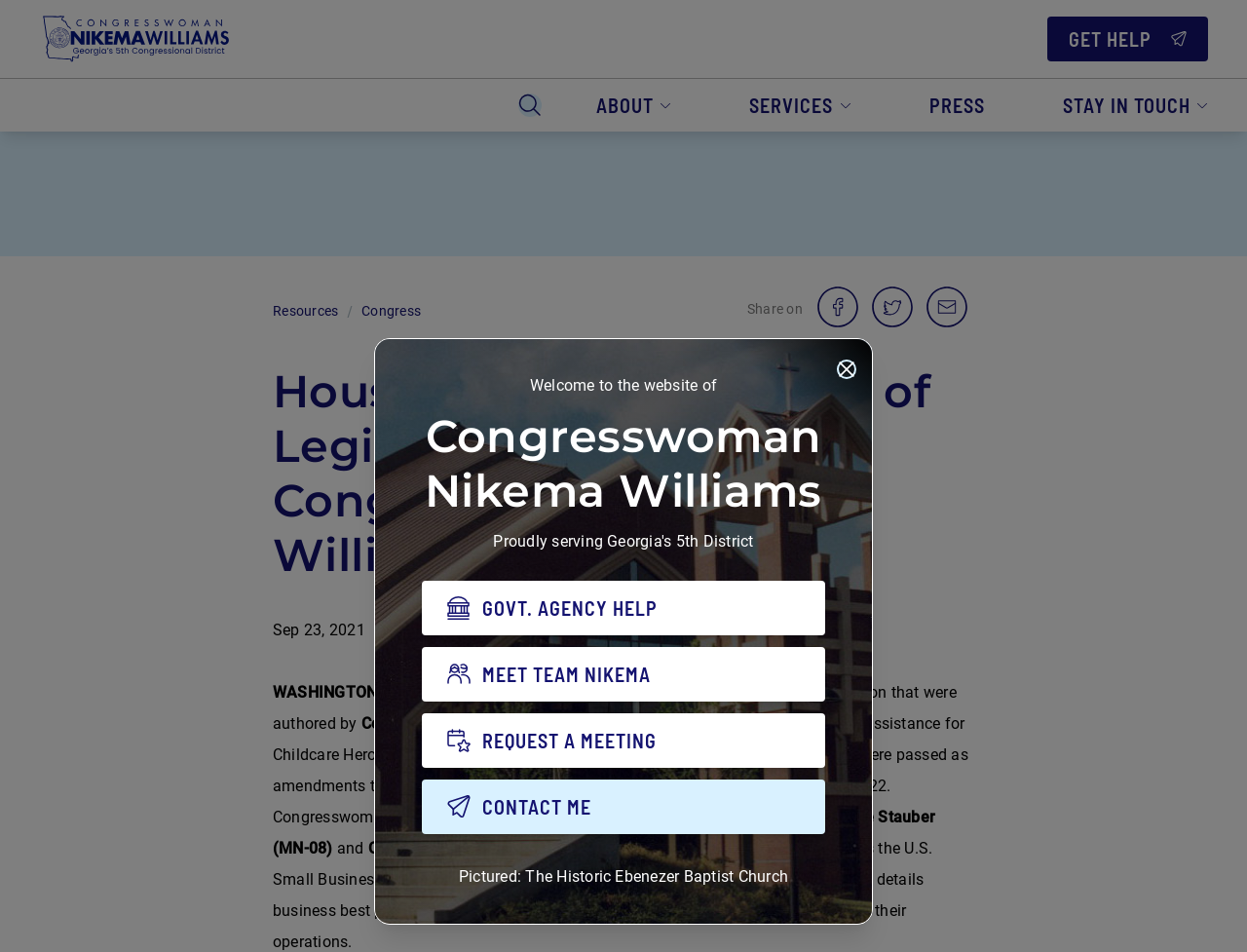Please find the bounding box coordinates of the element that needs to be clicked to perform the following instruction: "Click the 'GOVT. AGENCY HELP' button". The bounding box coordinates should be four float numbers between 0 and 1, represented as [left, top, right, bottom].

[0.338, 0.61, 0.662, 0.667]